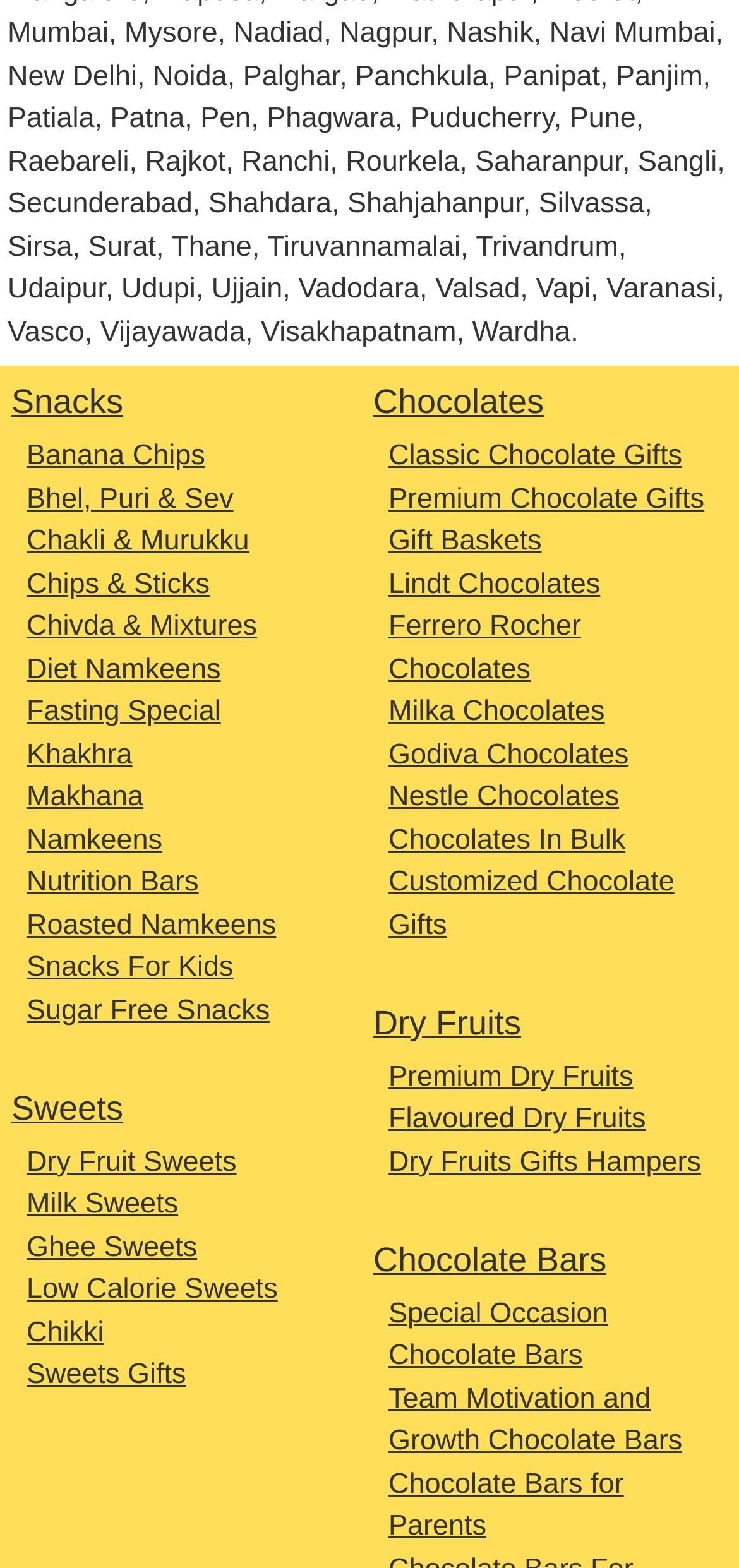Determine the bounding box coordinates of the region that needs to be clicked to achieve the task: "View Dry Fruits".

[0.505, 0.64, 0.713, 0.664]